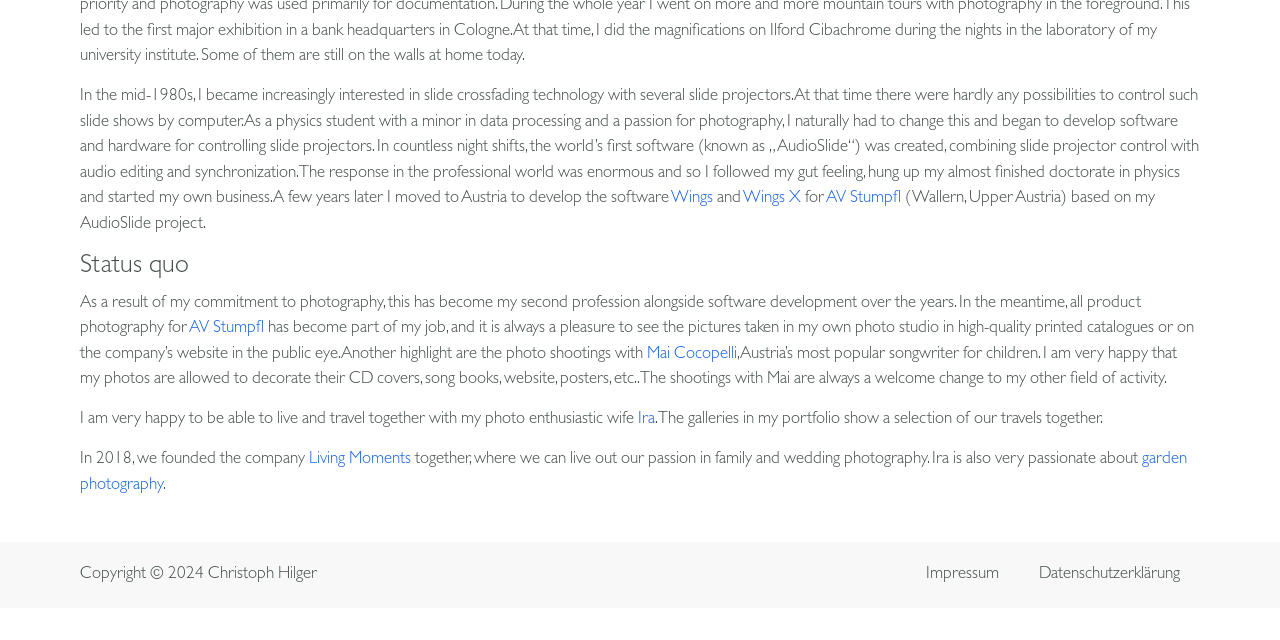Determine the bounding box coordinates in the format (top-left x, top-left y, bottom-right x, bottom-right y). Ensure all values are floating point numbers between 0 and 1. Identify the bounding box of the UI element described by: Wings

[0.524, 0.297, 0.557, 0.324]